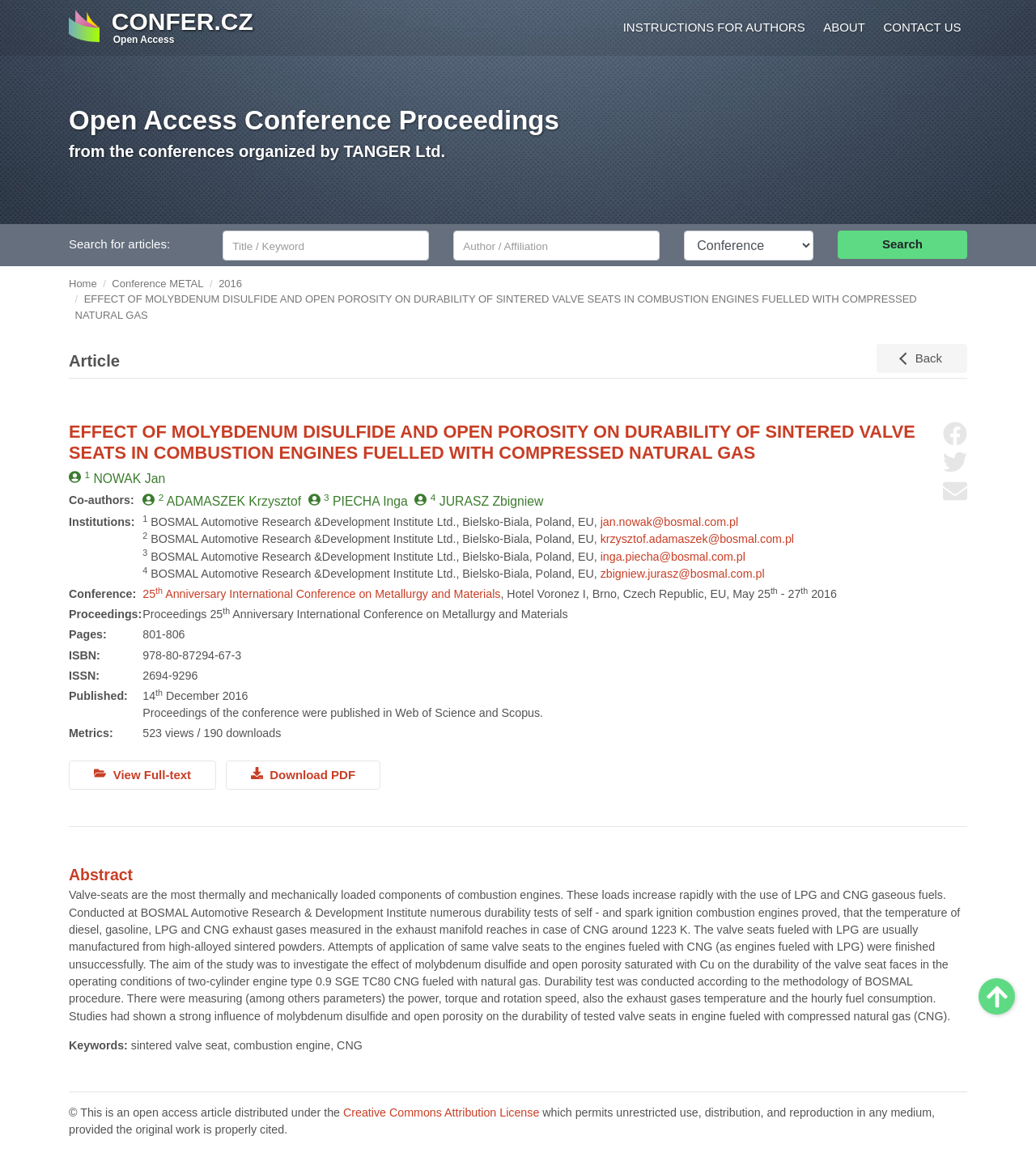Please predict the bounding box coordinates (top-left x, top-left y, bottom-right x, bottom-right y) for the UI element in the screenshot that fits the description: name="st" placeholder="Title / Keyword"

[0.215, 0.199, 0.414, 0.225]